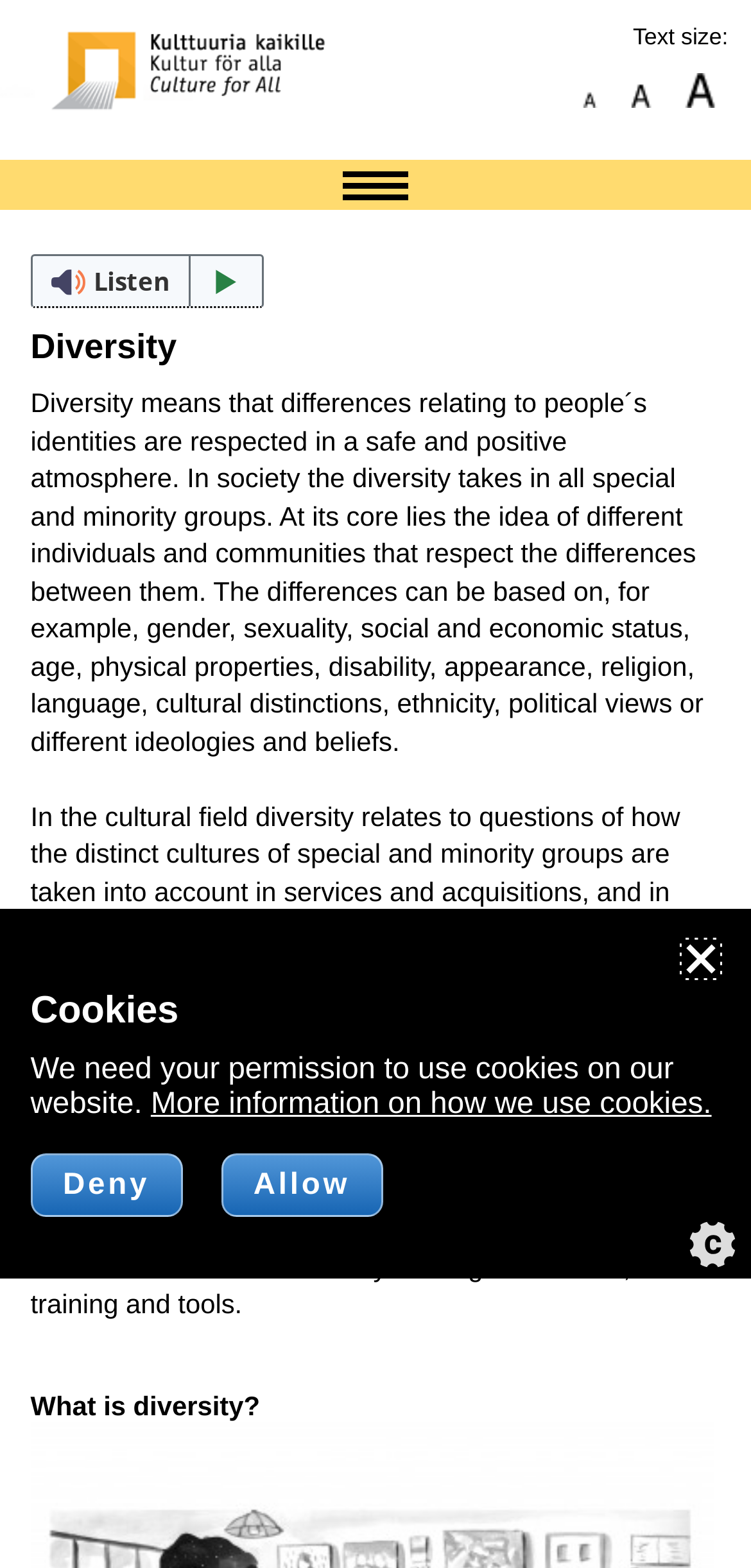What is the purpose of the Culture for All Service?
Using the image, respond with a single word or phrase.

Equal society